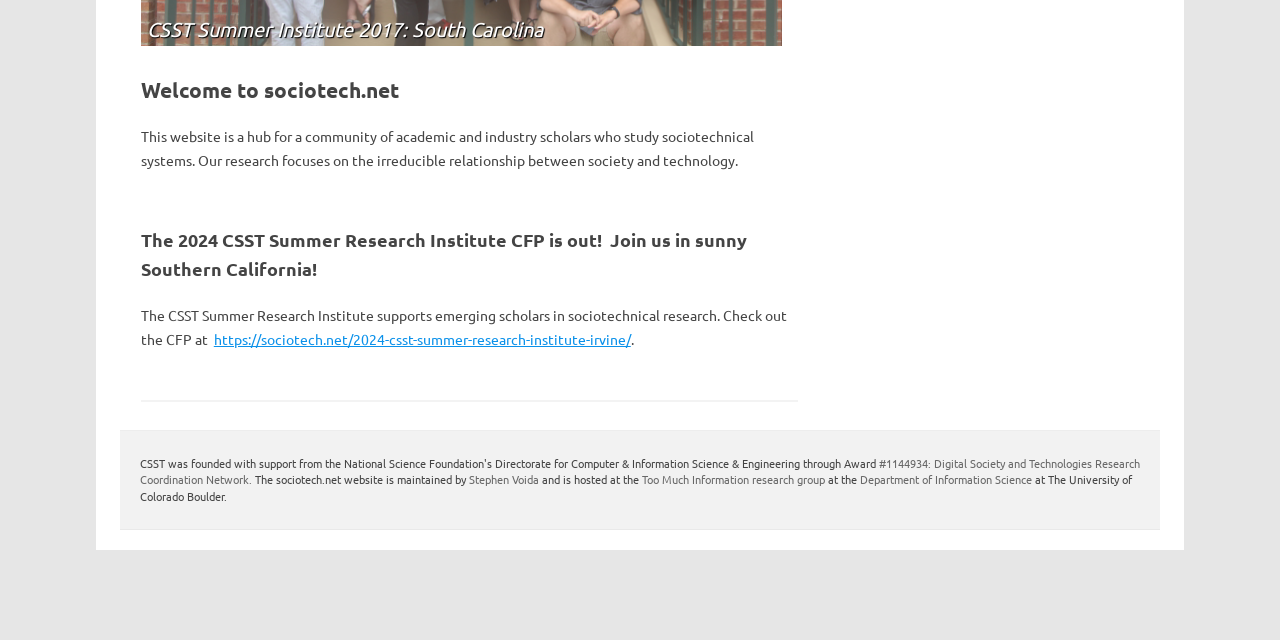Locate the bounding box coordinates of the UI element described by: "https://sociotech.net/2024-csst-summer-research-institute-irvine/". The bounding box coordinates should consist of four float numbers between 0 and 1, i.e., [left, top, right, bottom].

[0.167, 0.515, 0.493, 0.544]